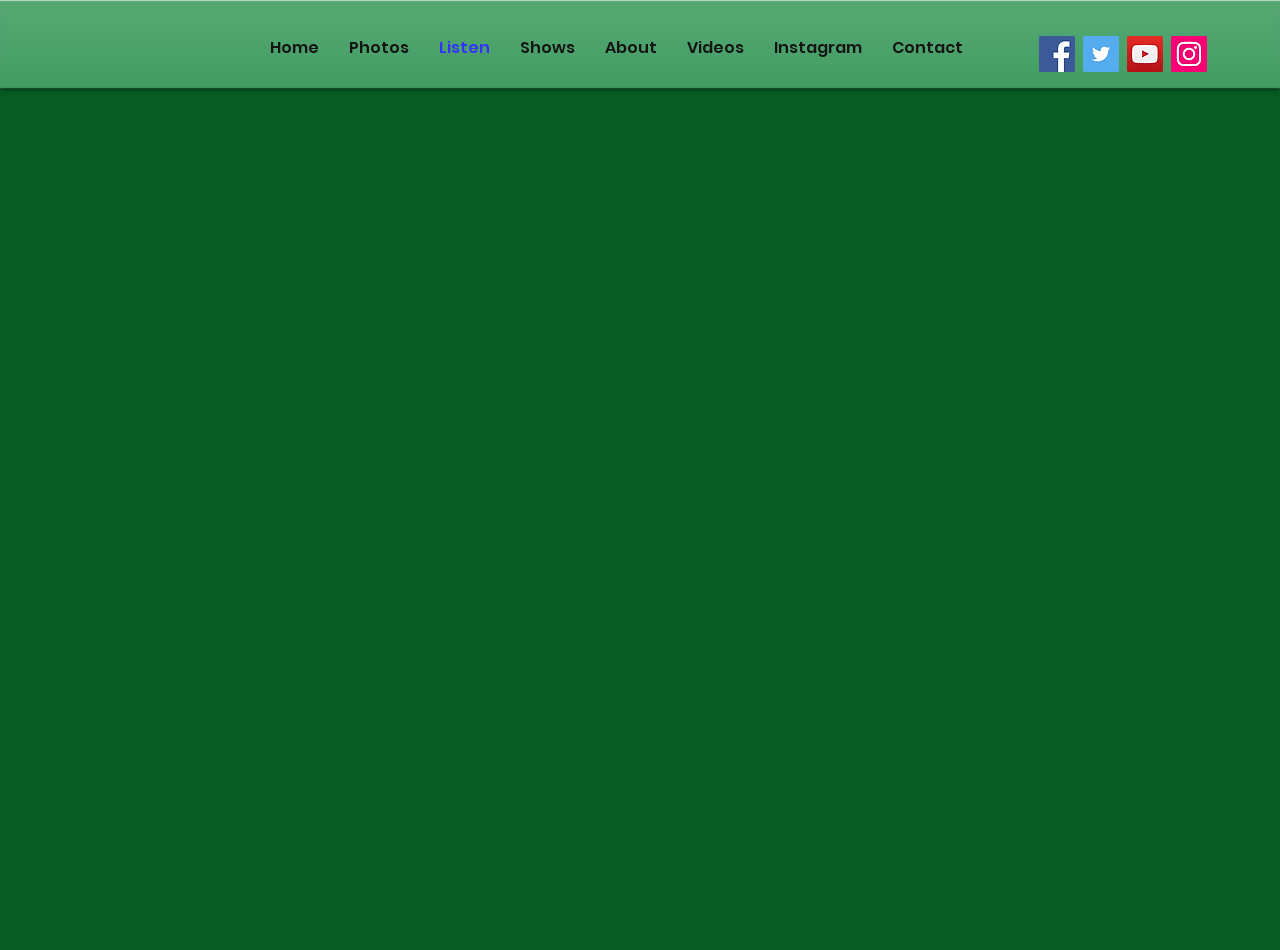Identify the bounding box for the UI element specified in this description: "aria-label="Facebook Social Icon"". The coordinates must be four float numbers between 0 and 1, formatted as [left, top, right, bottom].

[0.812, 0.038, 0.84, 0.076]